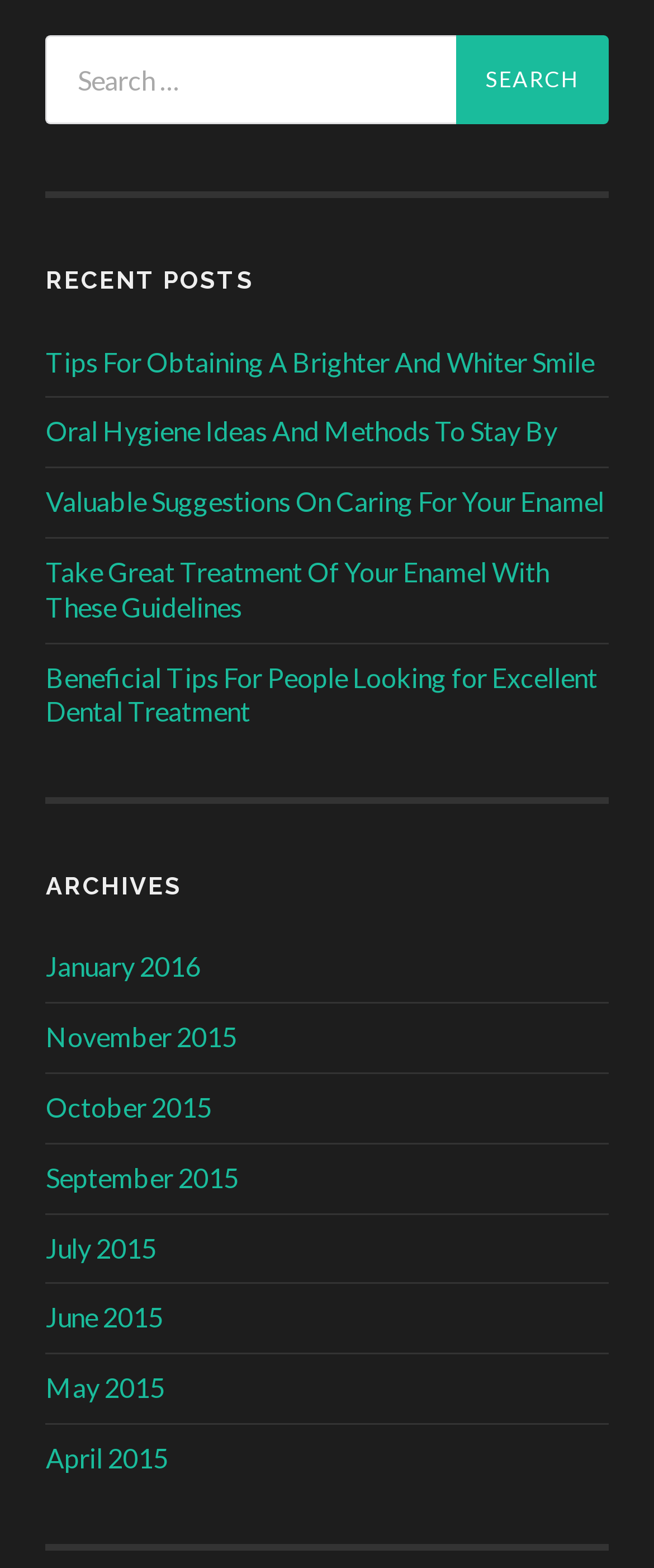Show the bounding box coordinates for the HTML element as described: "October 2015".

[0.07, 0.696, 0.324, 0.716]